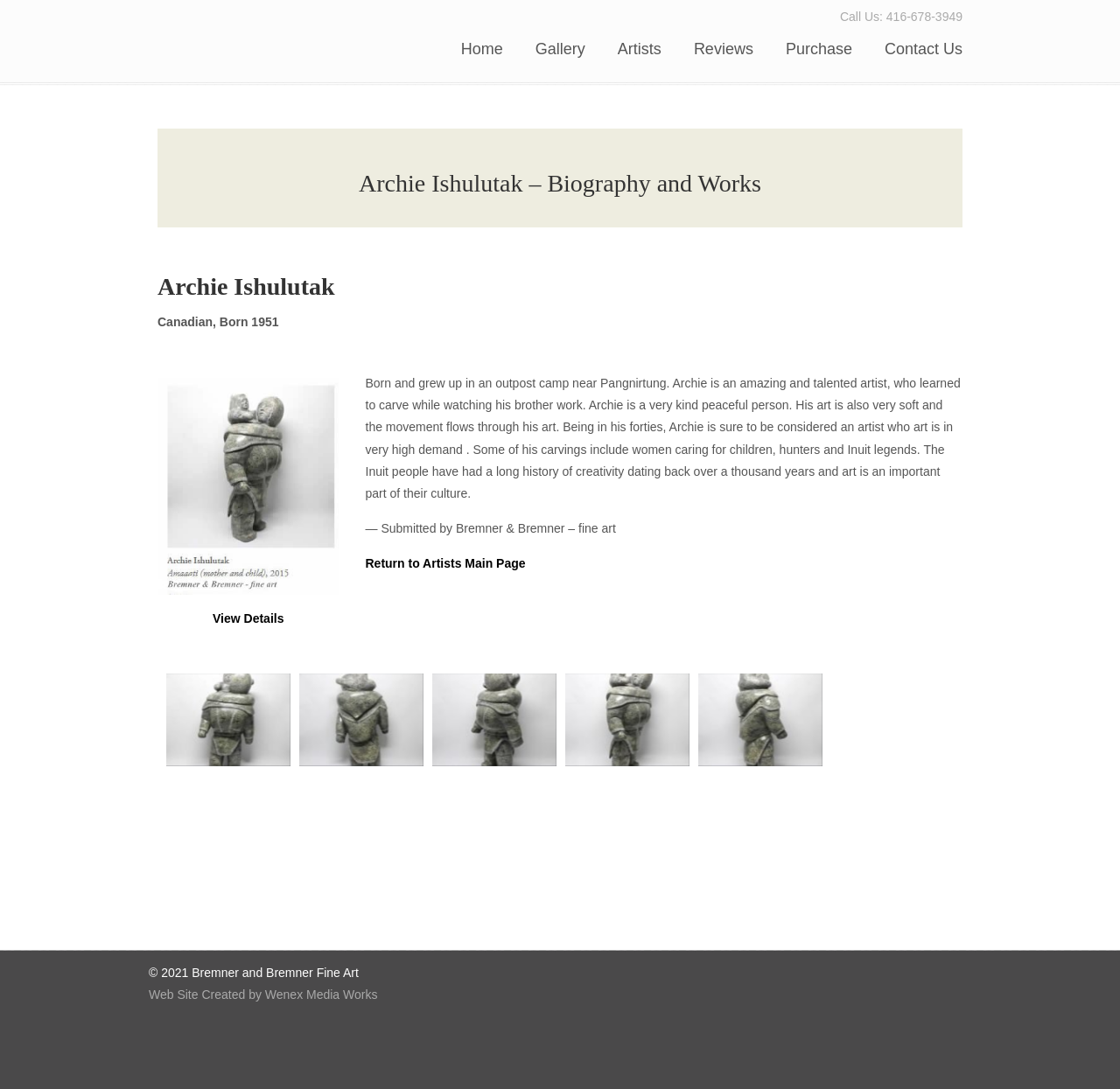Determine the bounding box coordinates of the element's region needed to click to follow the instruction: "View artist details". Provide these coordinates as four float numbers between 0 and 1, formatted as [left, top, right, bottom].

[0.19, 0.561, 0.253, 0.574]